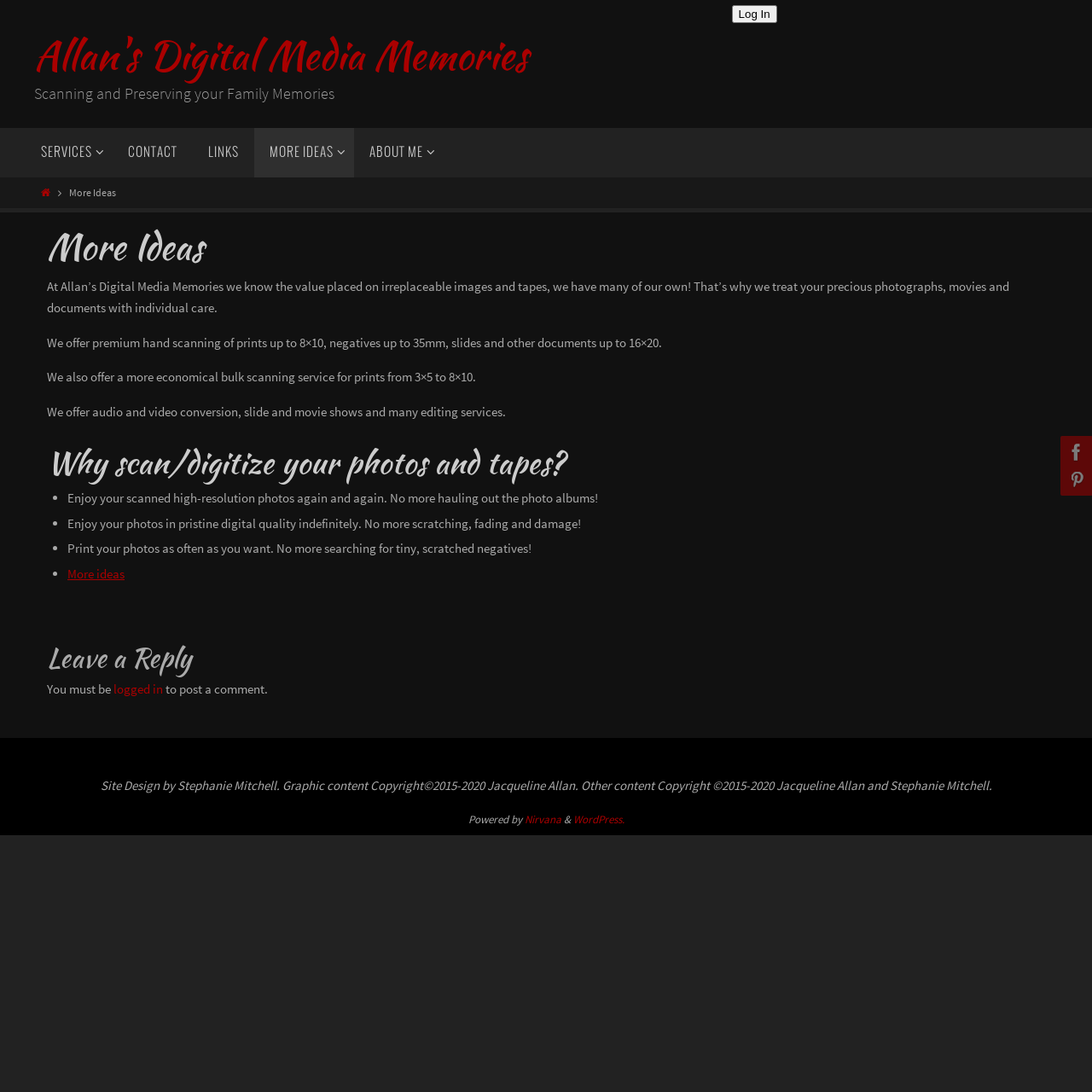Write a detailed summary of the webpage, including text, images, and layout.

The webpage is titled "More Ideas – Allan's Digital Media Memories" and appears to be a personal website or blog focused on digital media preservation and memories. 

At the top right corner, there are social media links to Facebook and Pinterest, each accompanied by an image. Below these links, there is a prominent link to "Allan's Digital Media Memories" and a brief description "Scanning and Preserving your Family Memories". 

On the top left, there is a login button. Next to it, there are several navigation links, including "SERVICES", "CONTACT", "LINKS", "MORE IDEAS", and "ABOUT ME", each with a dropdown menu.

The main content of the webpage is divided into sections. The first section has a heading "More Ideas" and a brief introduction to the website's purpose. Below this, there are several paragraphs describing the services offered, including premium hand scanning of prints, negatives, and slides, as well as audio and video conversion.

The next section has a heading "Why scan/digitize your photos and tapes?" and lists several benefits of digitizing photos and tapes, including enjoying high-resolution photos, preserving them indefinitely, and being able to print them easily.

Following this, there is a section titled "Leave a Reply" where users can post comments, but they must be logged in to do so.

At the bottom of the webpage, there is a footer section with copyright information and credits for the site design and graphic content. It also mentions that the site is powered by Nirvana and WordPress.